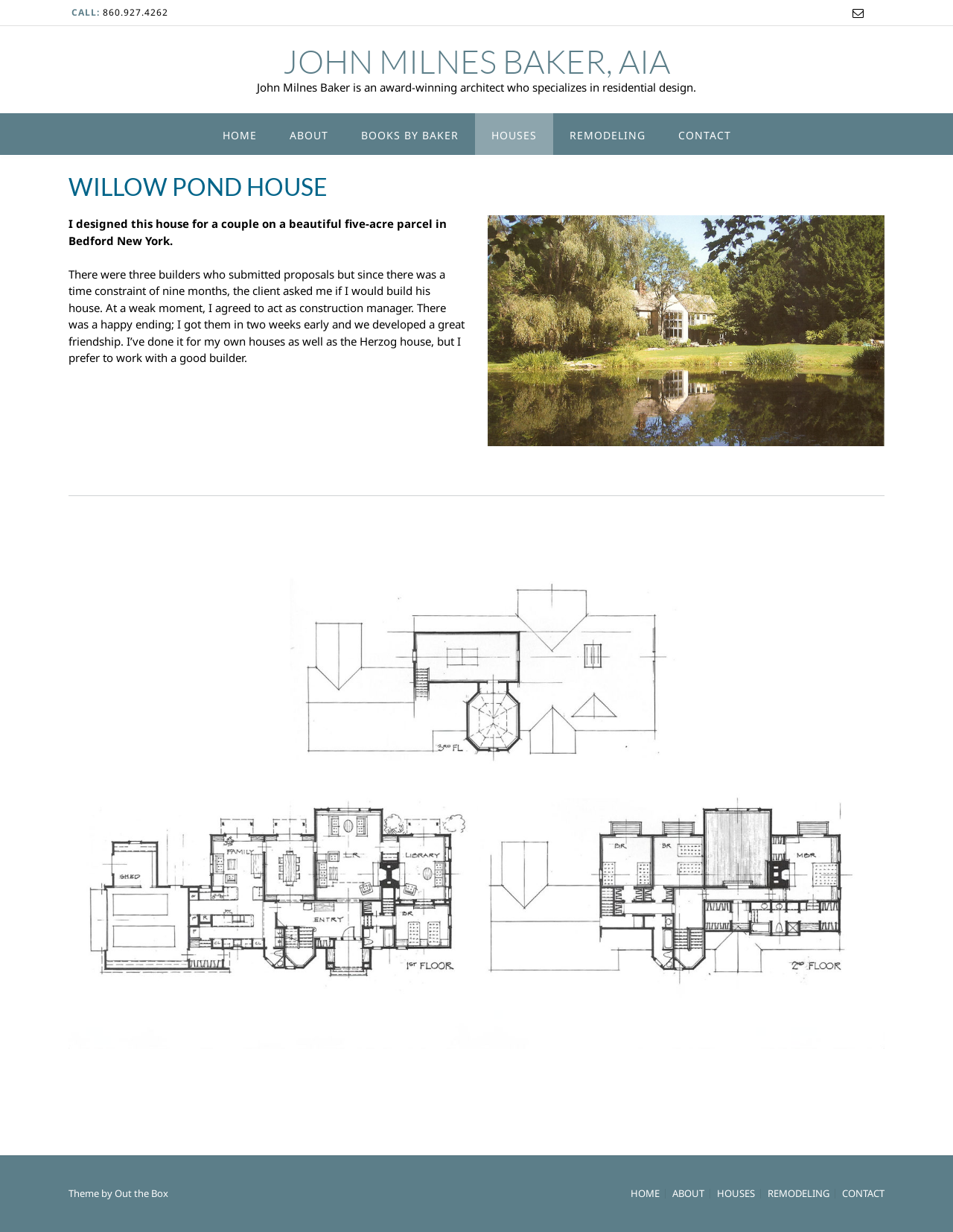What is the theme of the website by?
Answer briefly with a single word or phrase based on the image.

Out the Box